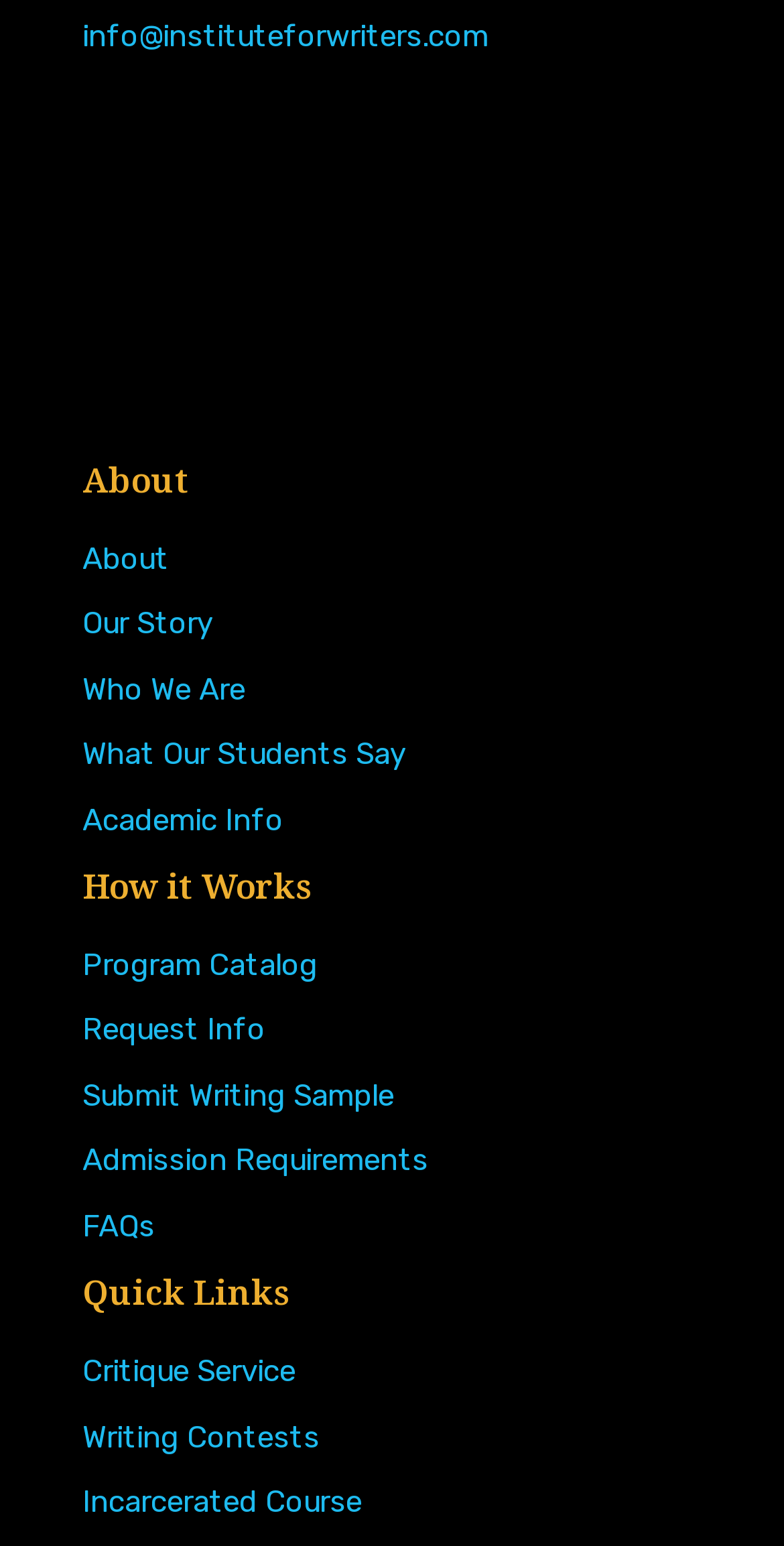Using the provided description: "Submit Writing Sample", find the bounding box coordinates of the corresponding UI element. The output should be four float numbers between 0 and 1, in the format [left, top, right, bottom].

[0.105, 0.697, 0.503, 0.72]